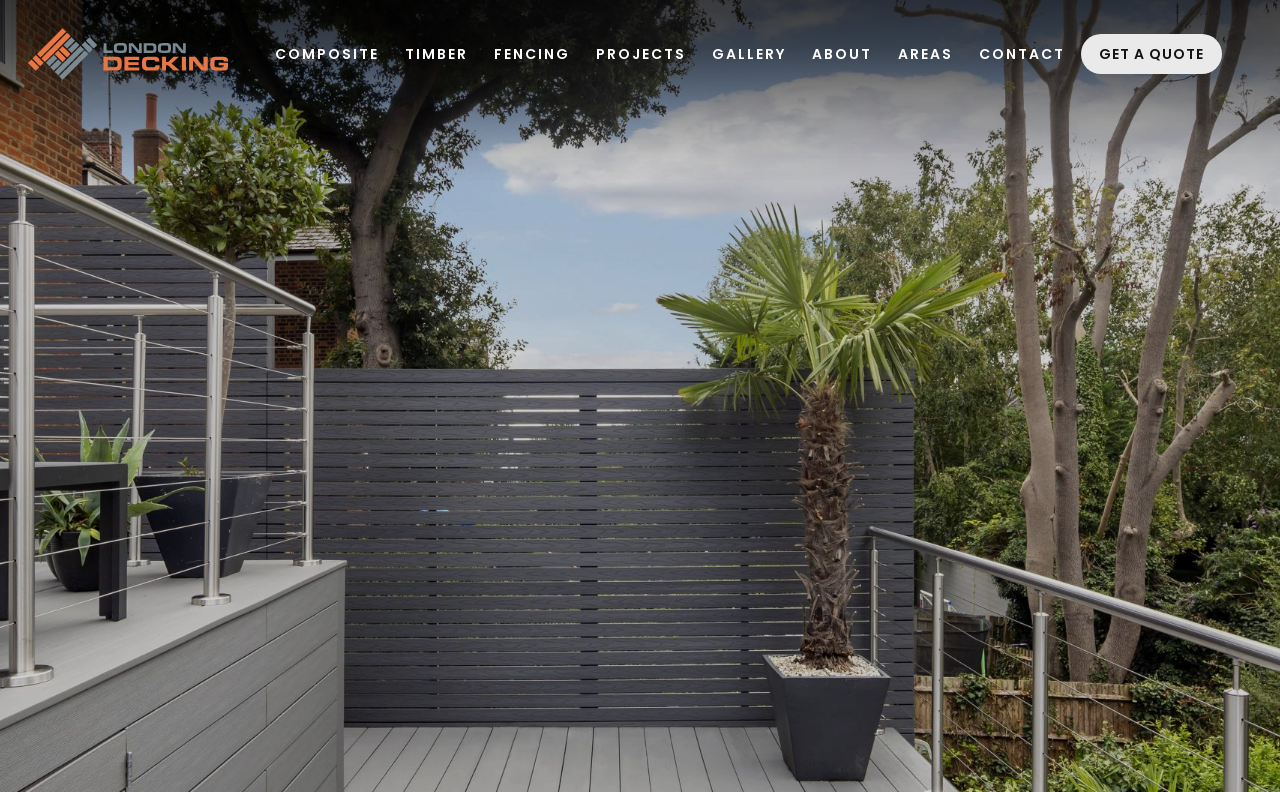Could you locate the bounding box coordinates for the section that should be clicked to accomplish this task: "Explore projects".

[0.458, 0.056, 0.544, 0.081]